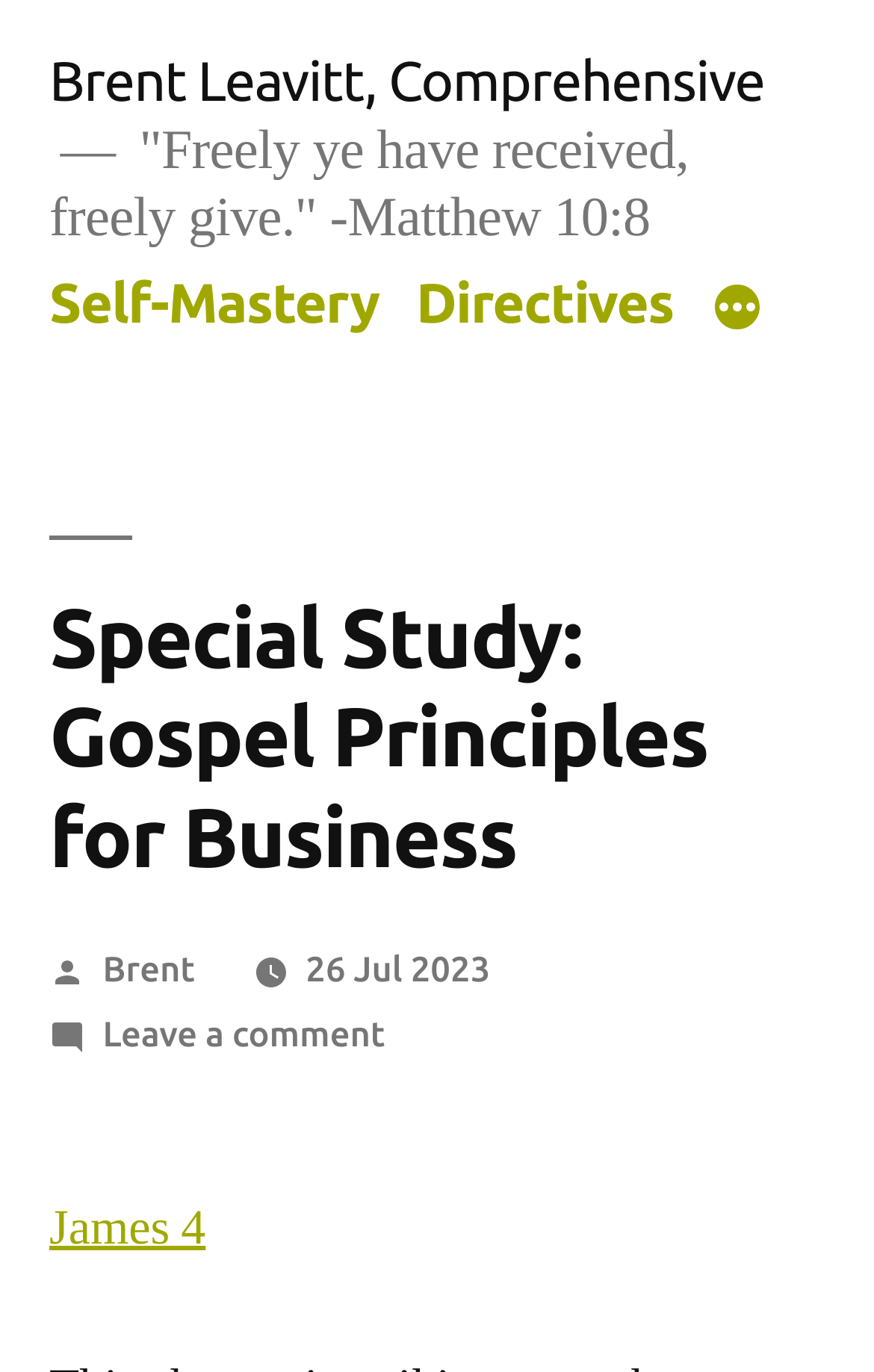What is the navigation menu item after 'Self-Mastery'? Based on the screenshot, please respond with a single word or phrase.

Directives